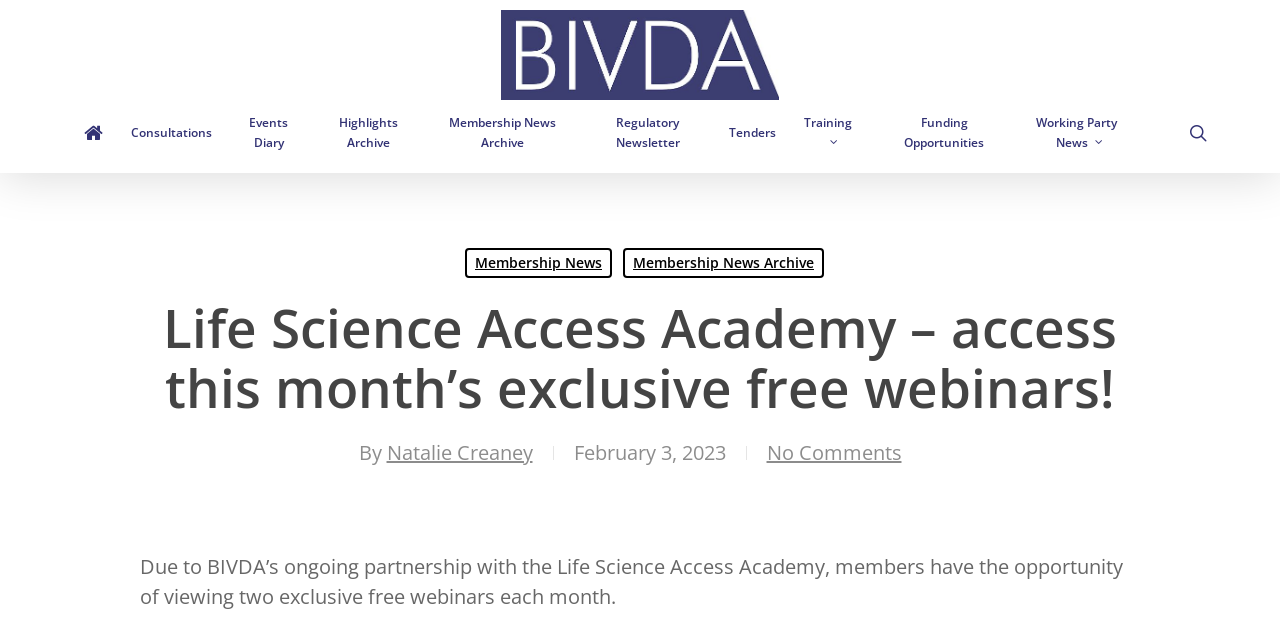Please determine the bounding box coordinates of the section I need to click to accomplish this instruction: "Search".

[0.927, 0.191, 0.945, 0.222]